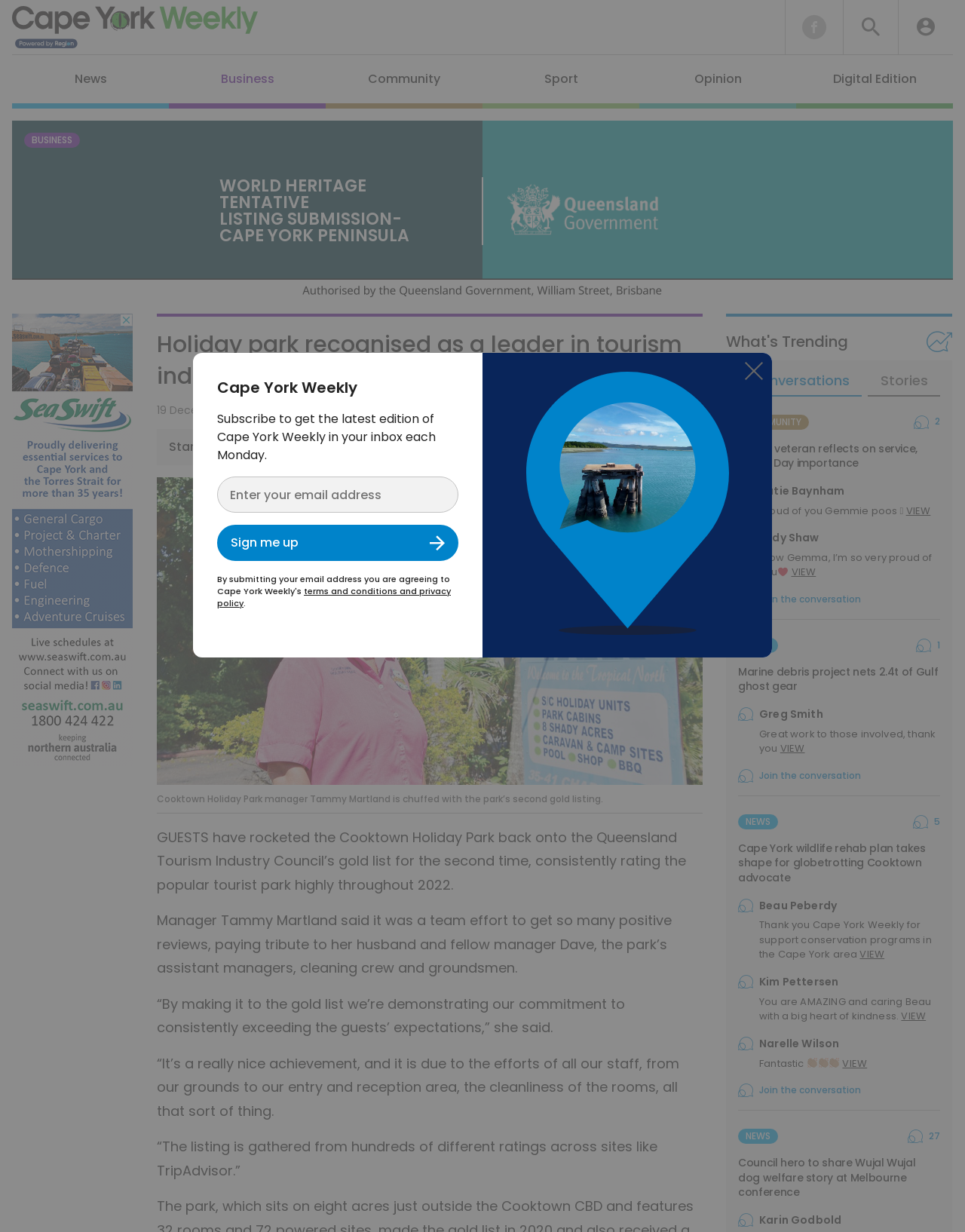Who is the manager of the Cooktown Holiday Park?
Using the image as a reference, deliver a detailed and thorough answer to the question.

The answer can be found in the article's content, where it is mentioned that 'Cooktown Holiday Park manager Tammy Martland is chuffed with the park’s second gold listing.'.